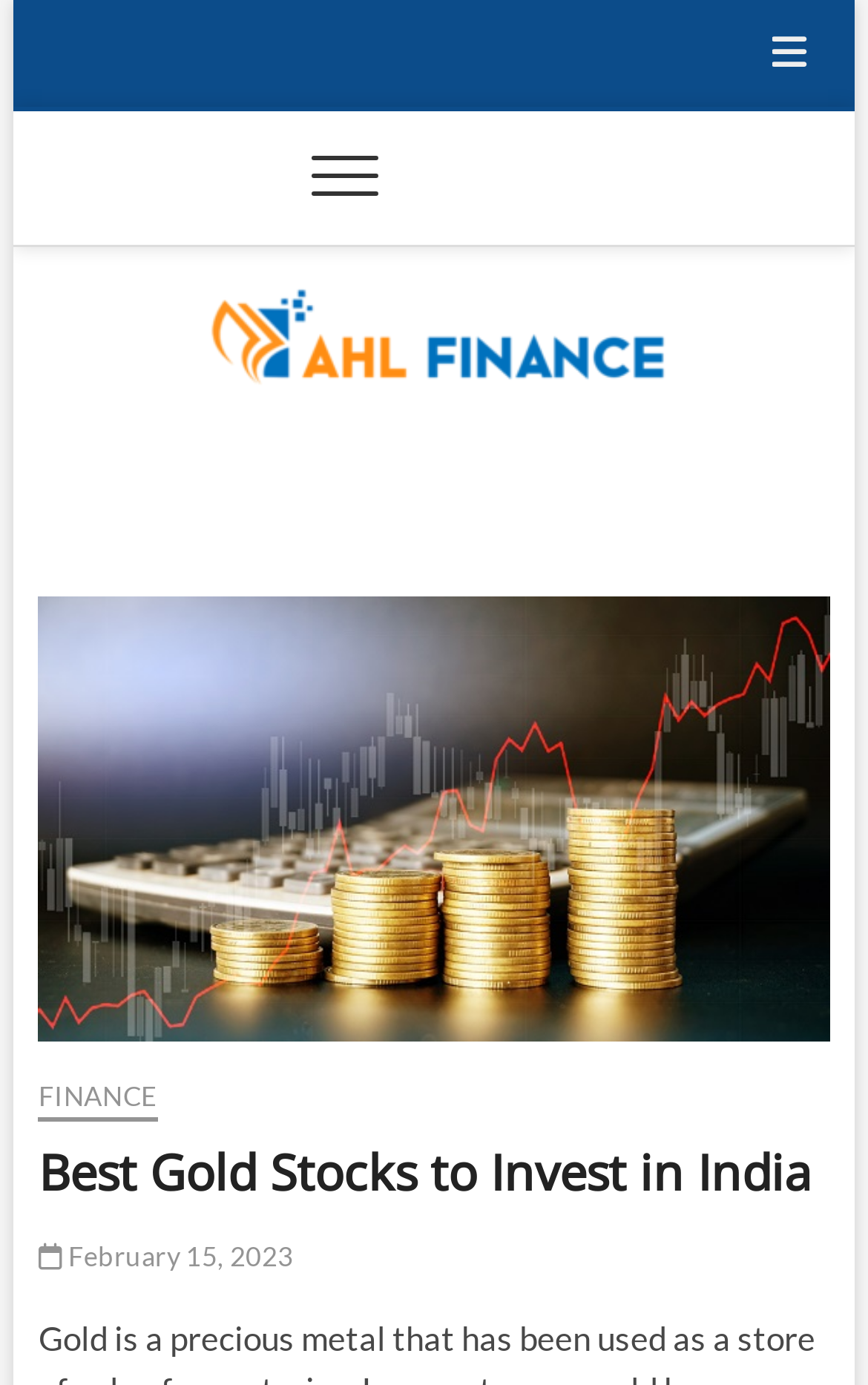What is the category of the blog?
Observe the image and answer the question with a one-word or short phrase response.

FINANCE